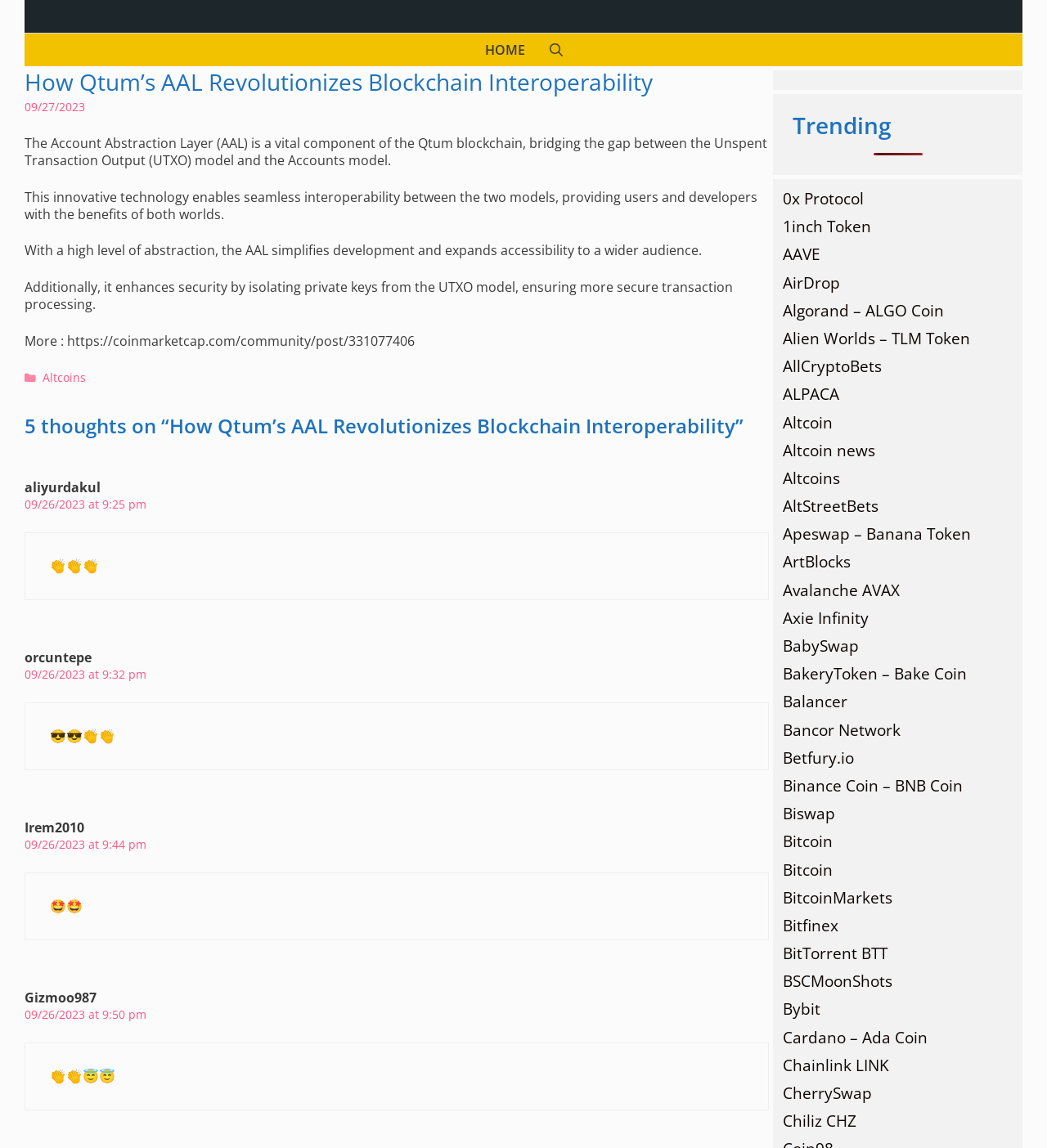What is the title of the first trending item?
Examine the image and provide an in-depth answer to the question.

In the trending section, the first item is a link with the text '0x Protocol', which is the title of the first trending item.